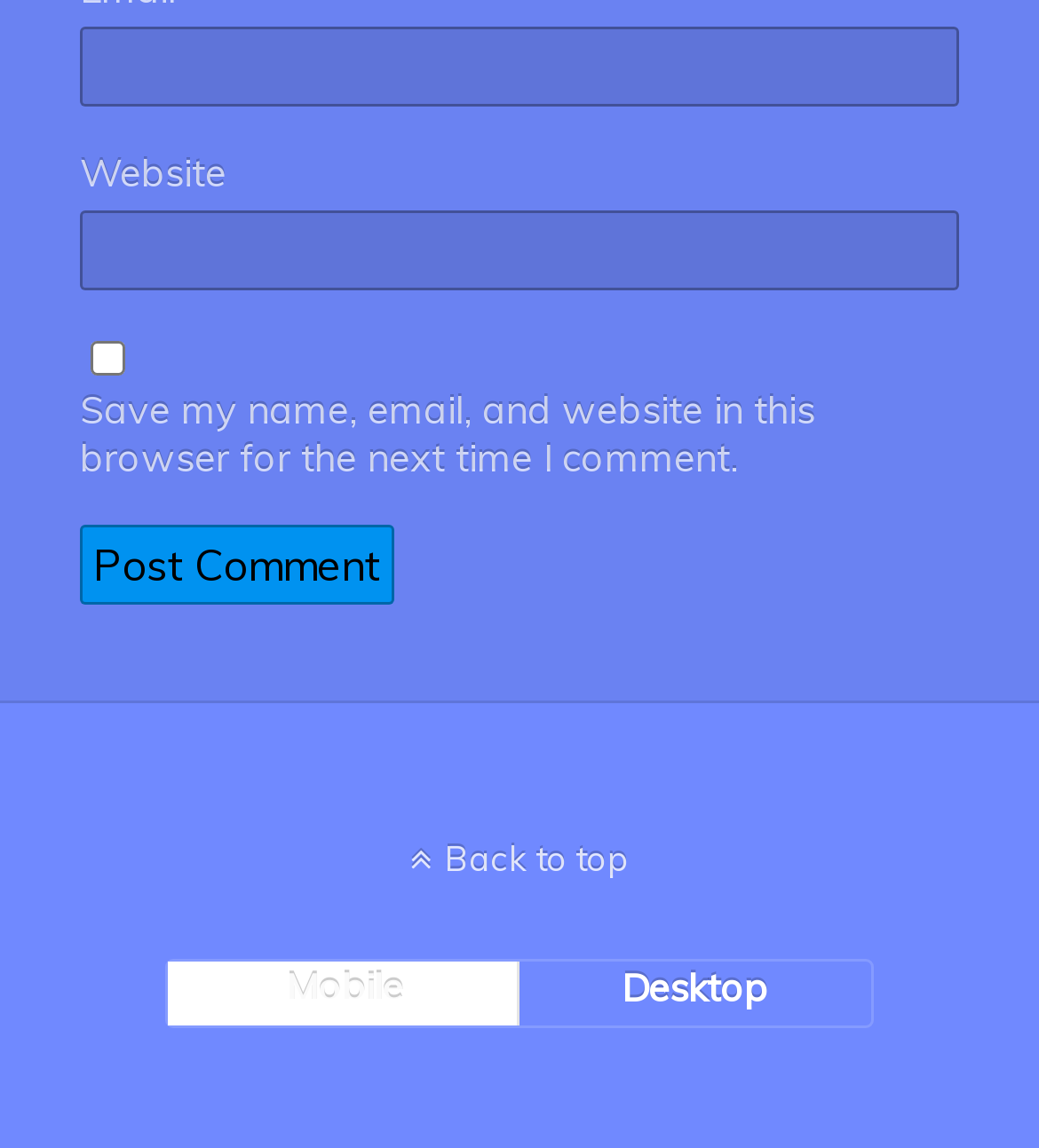Respond concisely with one word or phrase to the following query:
What are the two buttons at the bottom of the page for?

Switch view